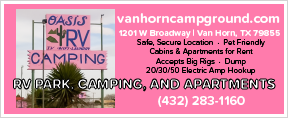Based on what you see in the screenshot, provide a thorough answer to this question: What type of vehicles does the campground cater to?

The caption highlights that the campground accepts big rigs, indicating that it is suitable for larger vehicles.